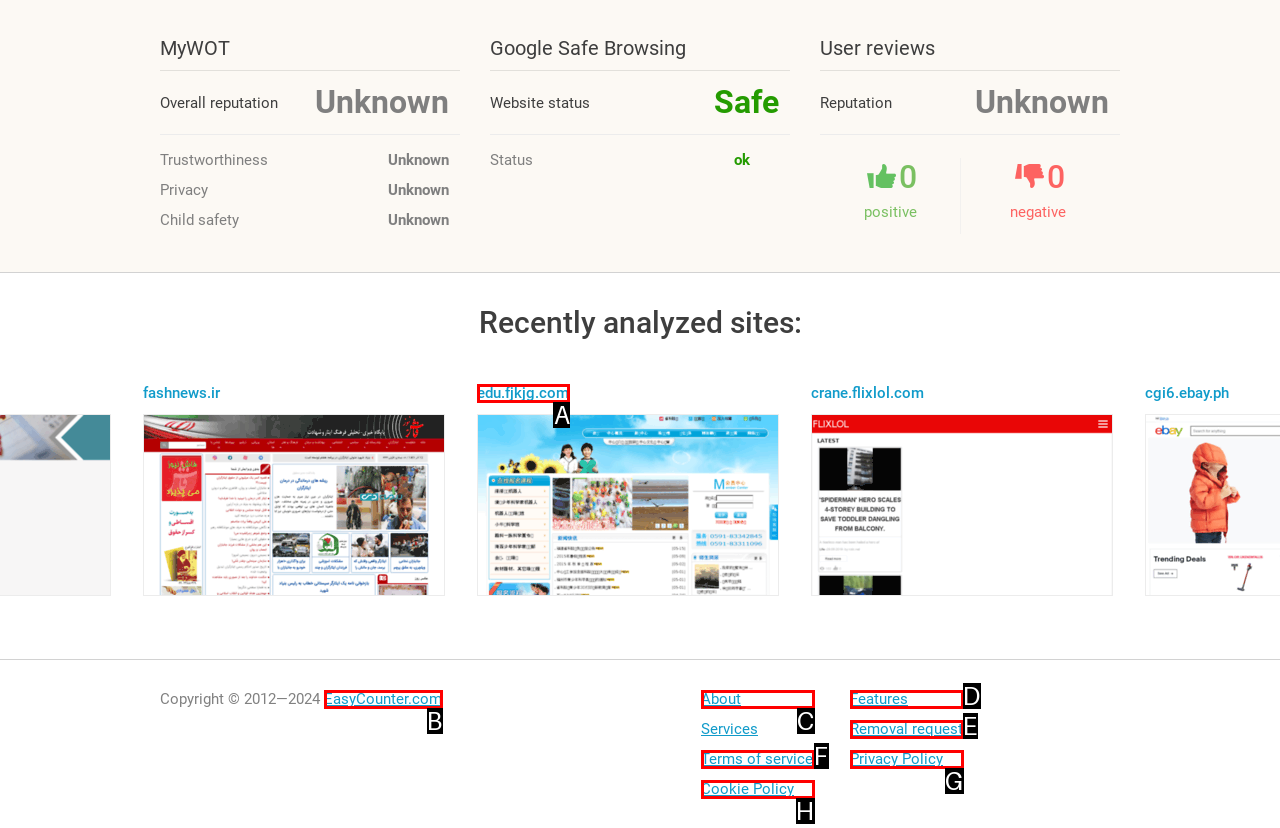Select the right option to accomplish this task: Visit edu.fjkjg.com. Reply with the letter corresponding to the correct UI element.

A